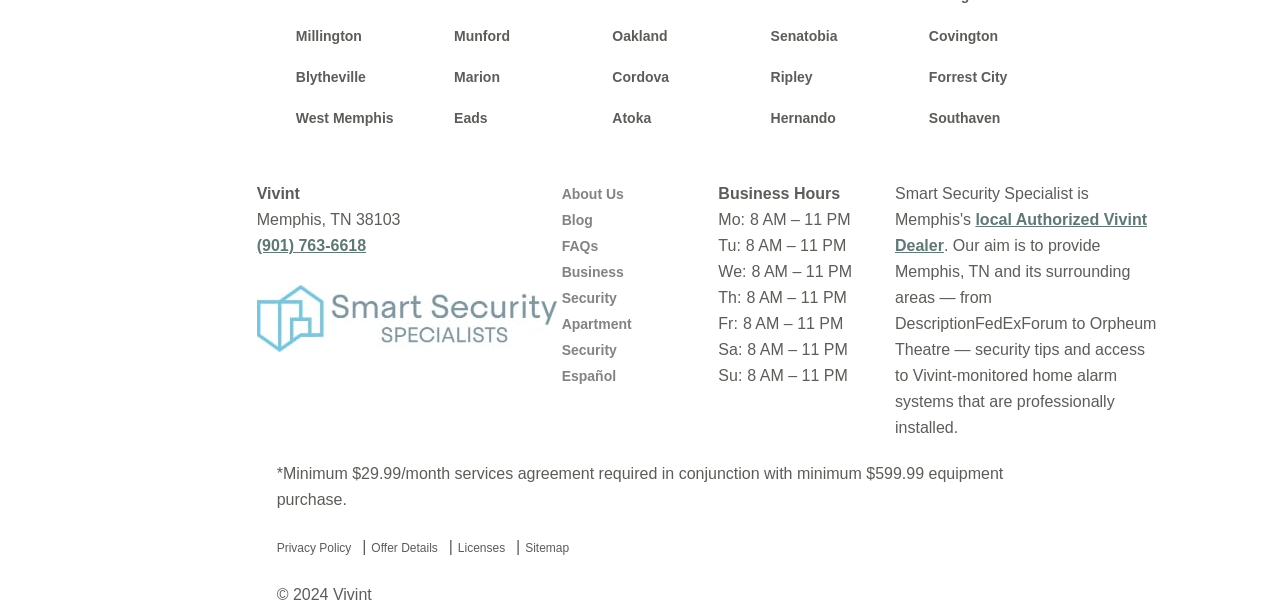Specify the bounding box coordinates of the element's area that should be clicked to execute the given instruction: "Visit the About Us page". The coordinates should be four float numbers between 0 and 1, i.e., [left, top, right, bottom].

[0.439, 0.307, 0.487, 0.333]